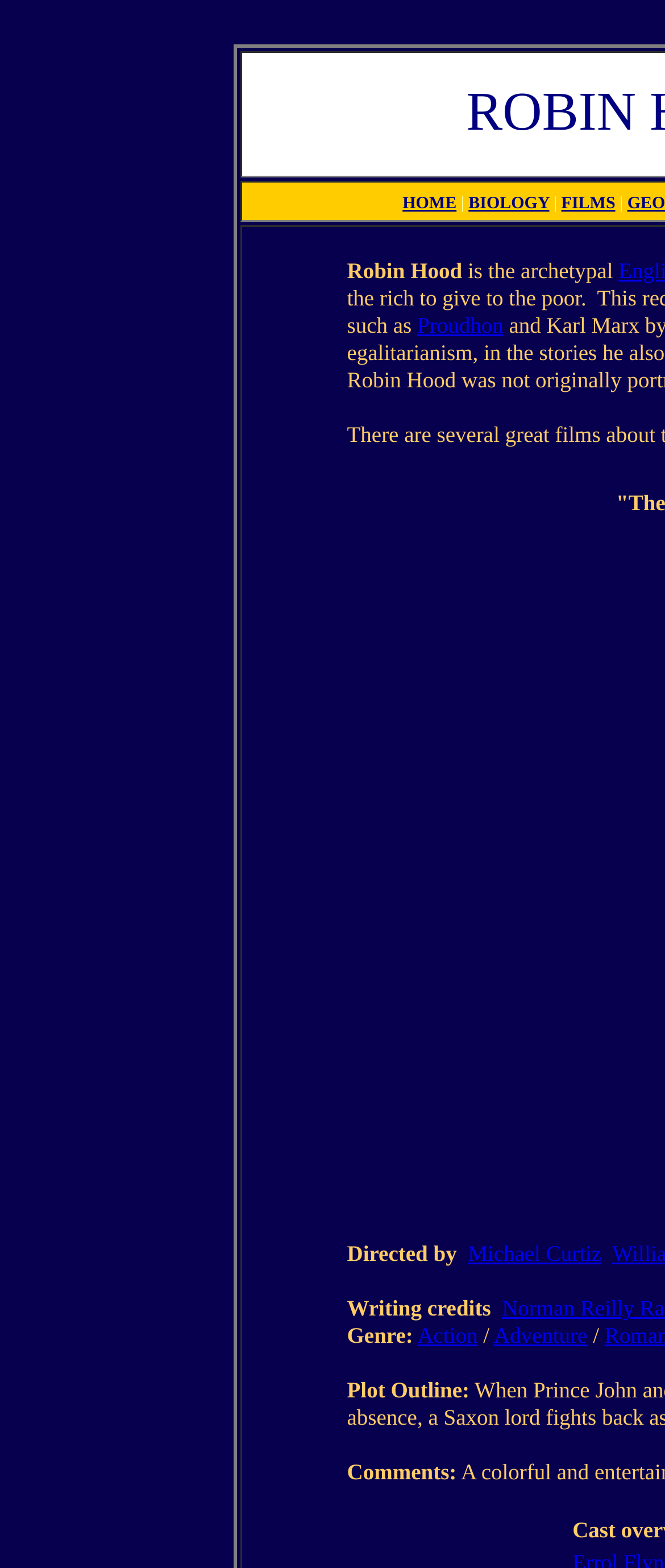Please provide a comprehensive response to the question based on the details in the image: How many links are in the top navigation bar?

I counted the links in the top navigation bar, which are 'HOME', 'BIOLOGY', and 'FILMS', so there are 3 links in total.